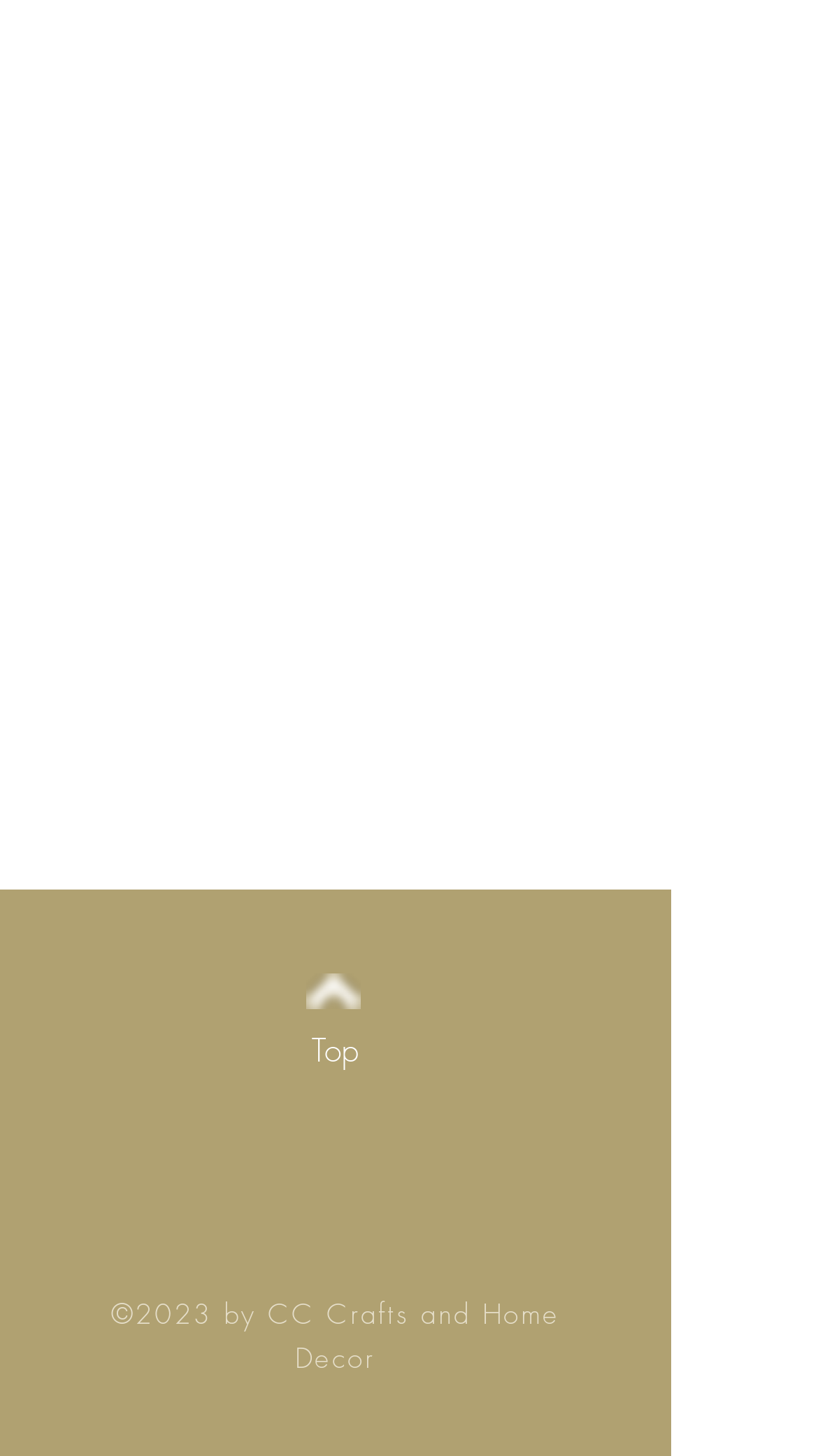How many social media icons are there? Analyze the screenshot and reply with just one word or a short phrase.

3